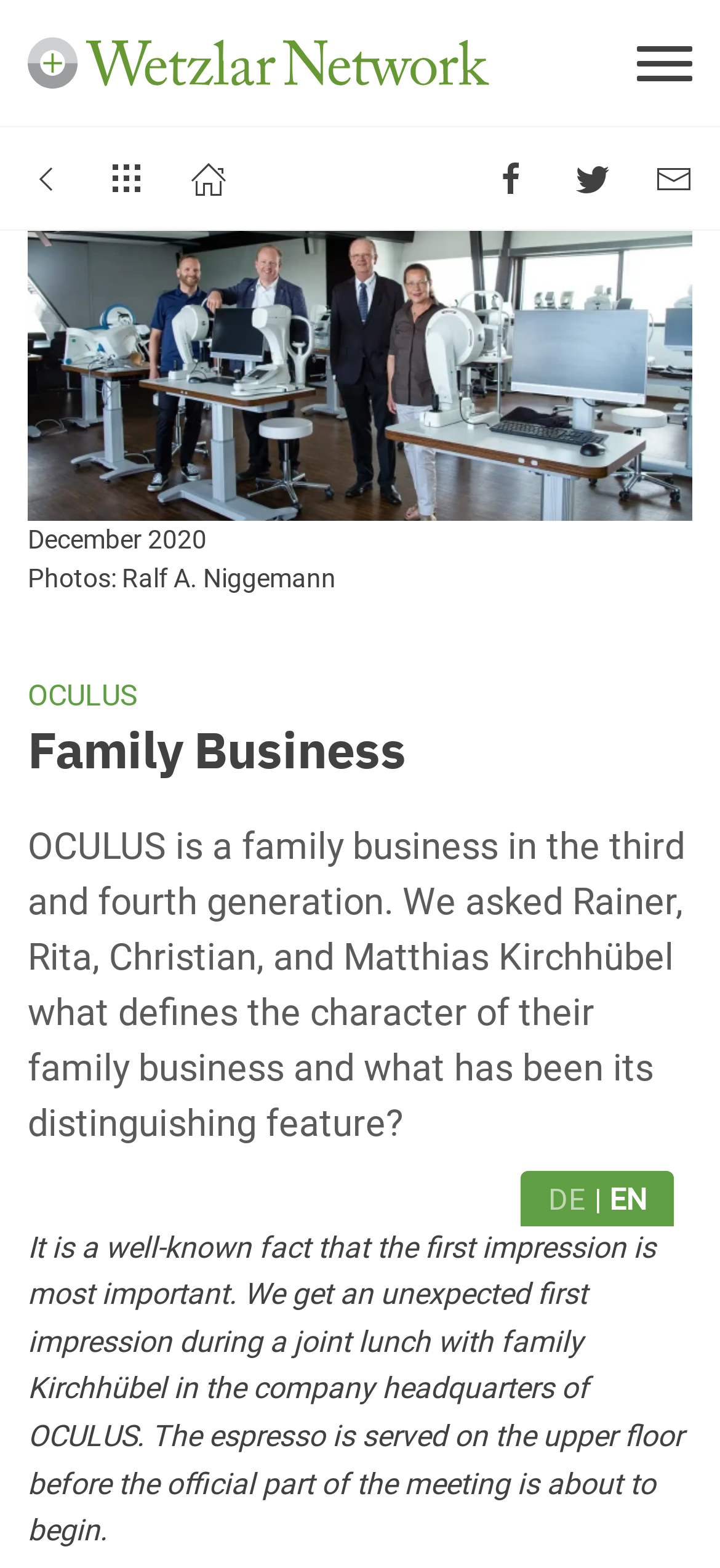How many generations of the family are involved in the business?
Using the information presented in the image, please offer a detailed response to the question.

The text states that 'OCULUS is a family business in the third and fourth generation', indicating that the business has been involved with the family for at least three generations.